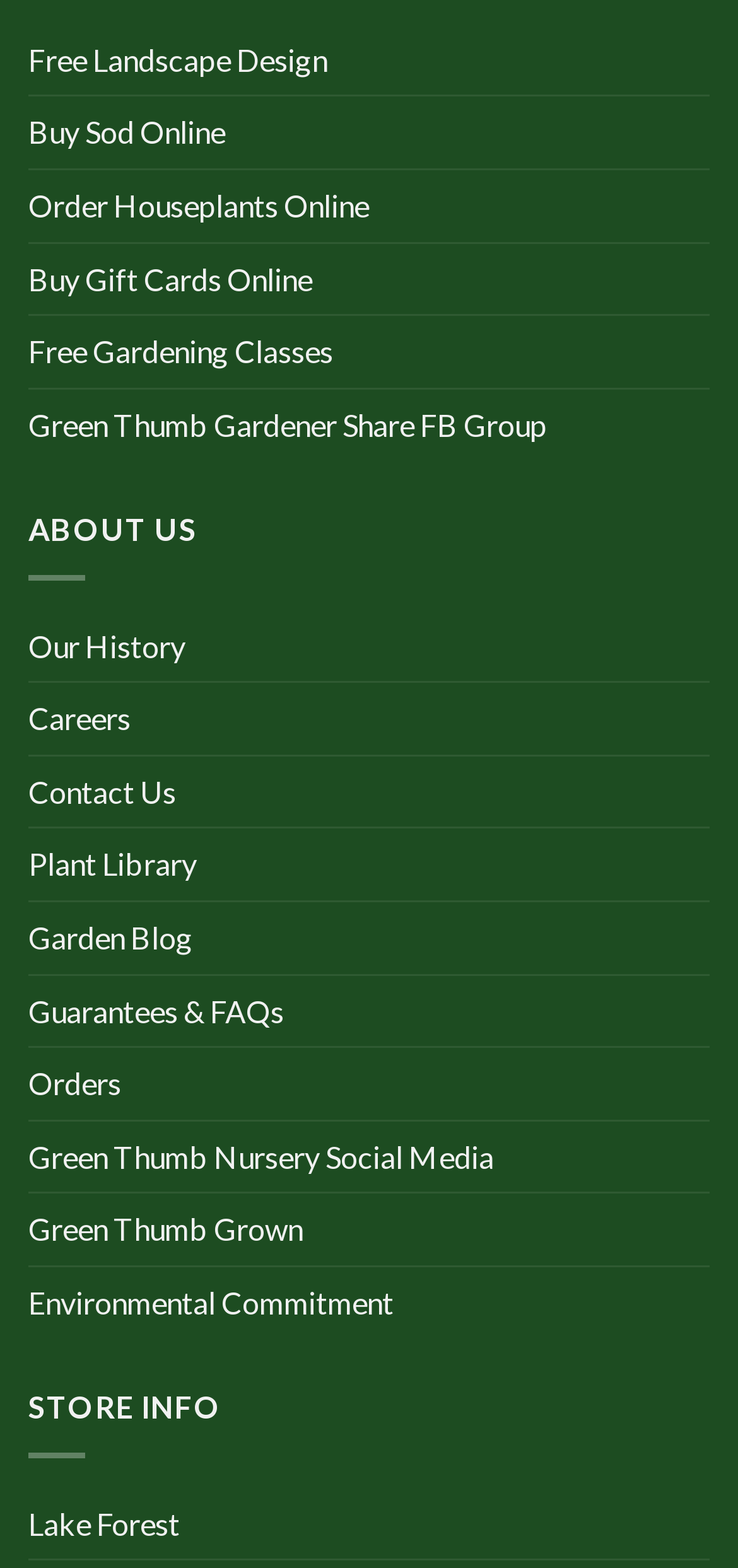Please answer the following query using a single word or phrase: 
How many sections are on the webpage?

2